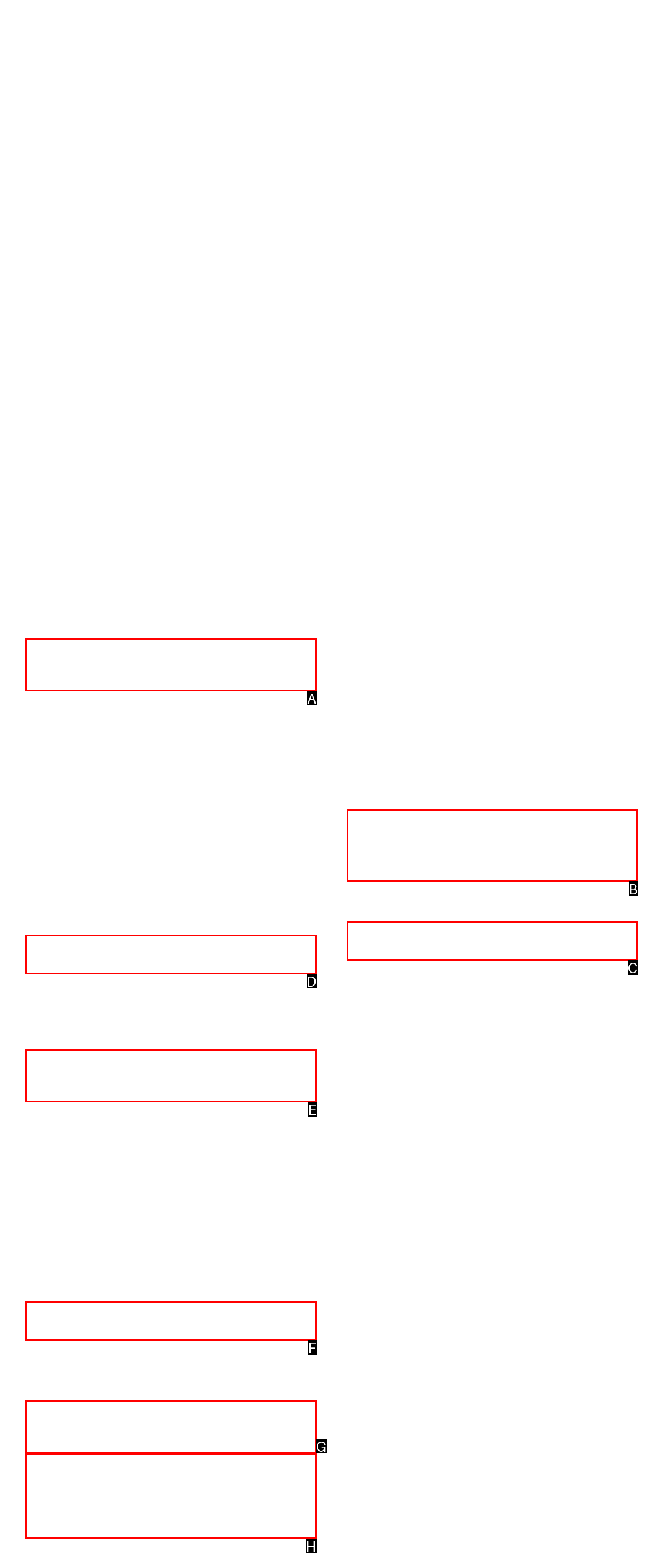Identify the option that corresponds to the description: 214-691-8588. Provide only the letter of the option directly.

None